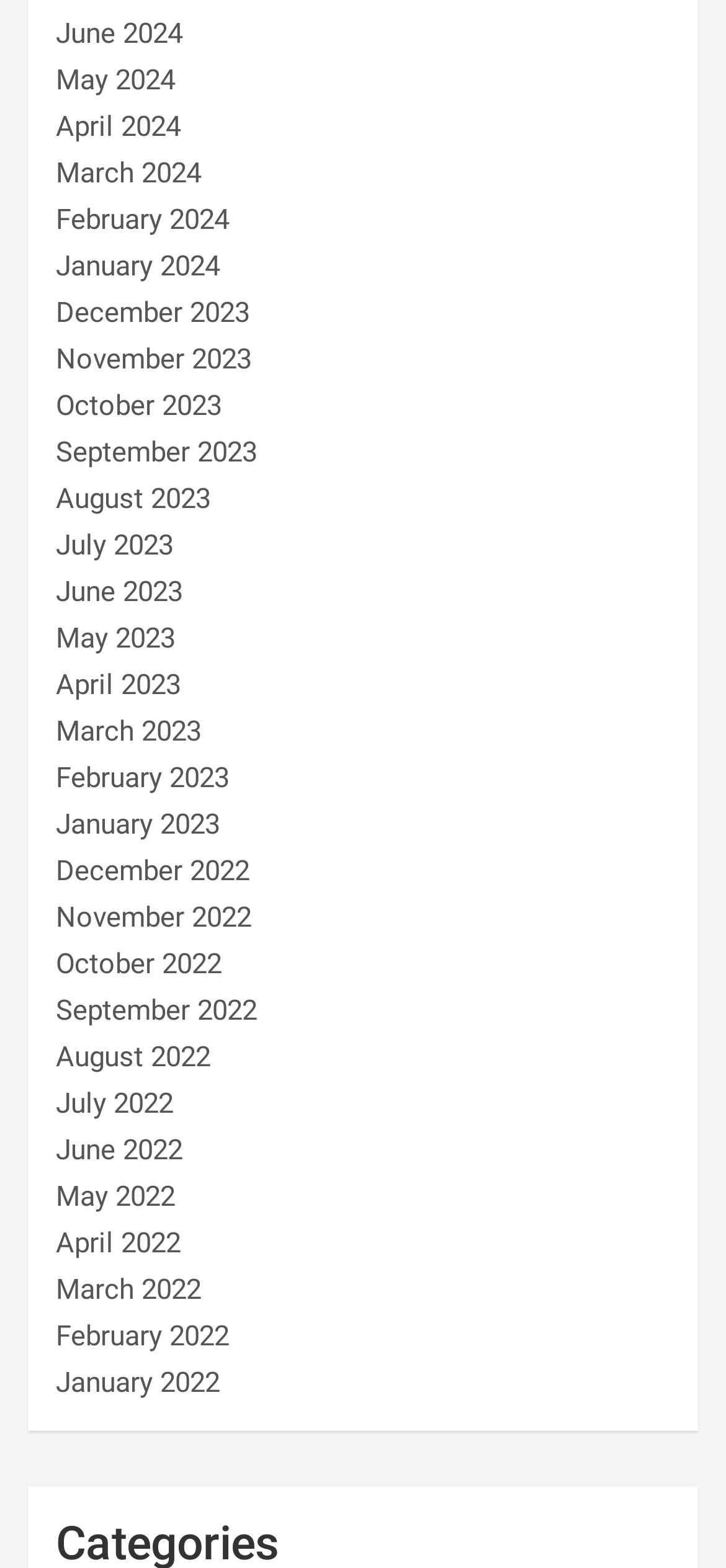Identify the bounding box for the given UI element using the description provided. Coordinates should be in the format (top-left x, top-left y, bottom-right x, bottom-right y) and must be between 0 and 1. Here is the description: September 2023

[0.077, 0.277, 0.354, 0.299]